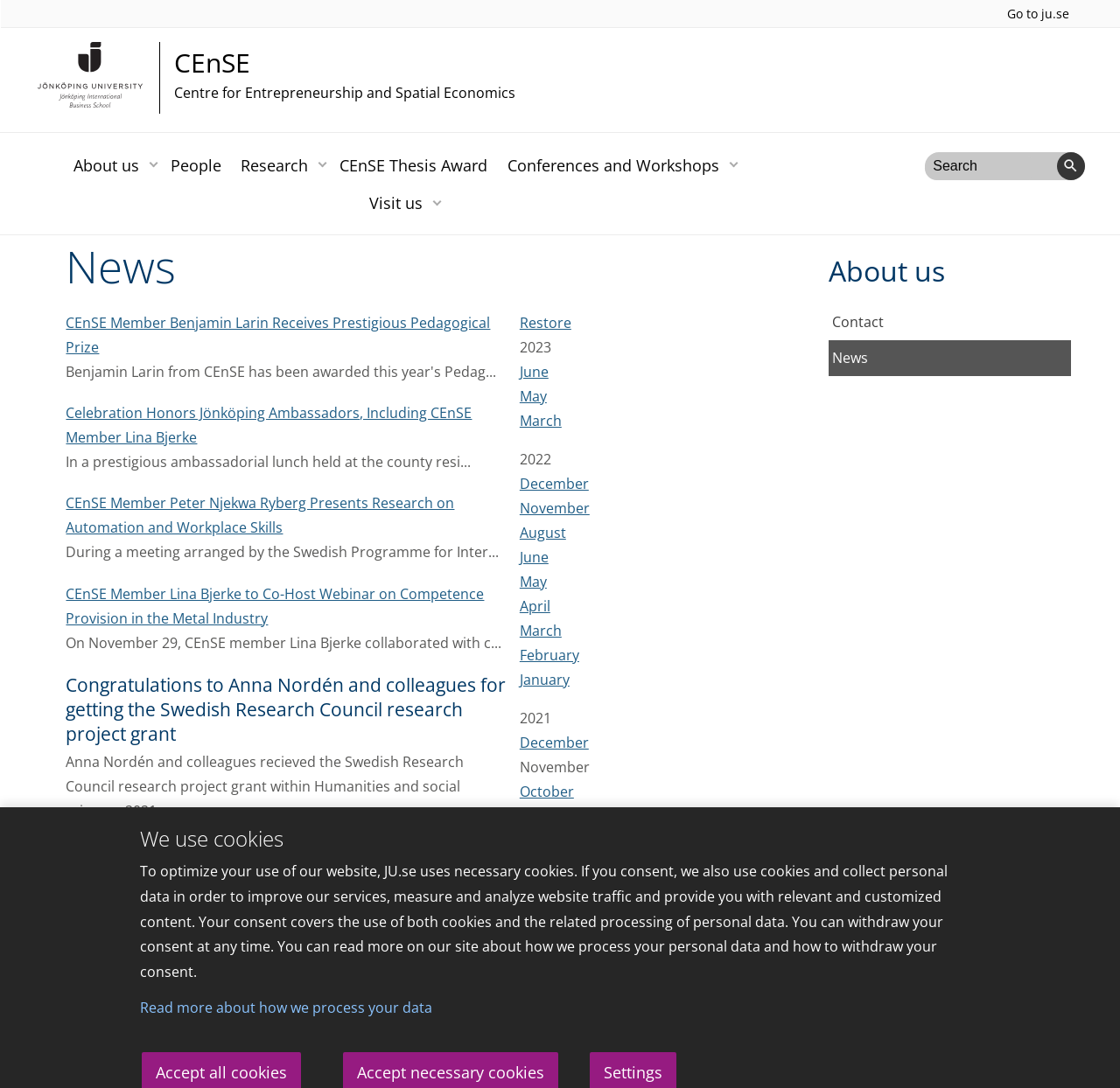Respond with a single word or phrase for the following question: 
What is the purpose of the cookies on this website?

To optimize the website and collect personal data